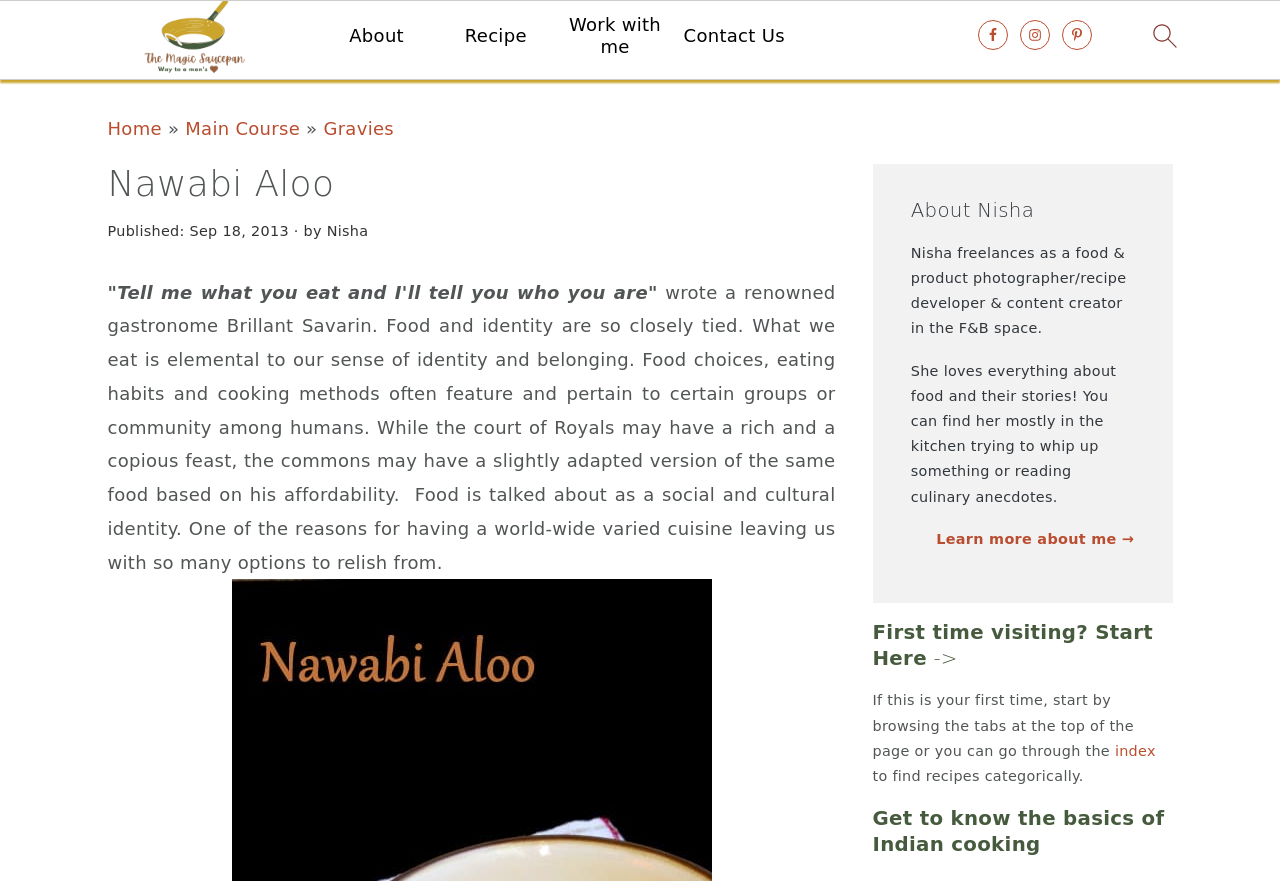Please locate the bounding box coordinates of the element that needs to be clicked to achieve the following instruction: "Check out the 'Work with me' section". The coordinates should be four float numbers between 0 and 1, i.e., [left, top, right, bottom].

[0.434, 0.016, 0.527, 0.065]